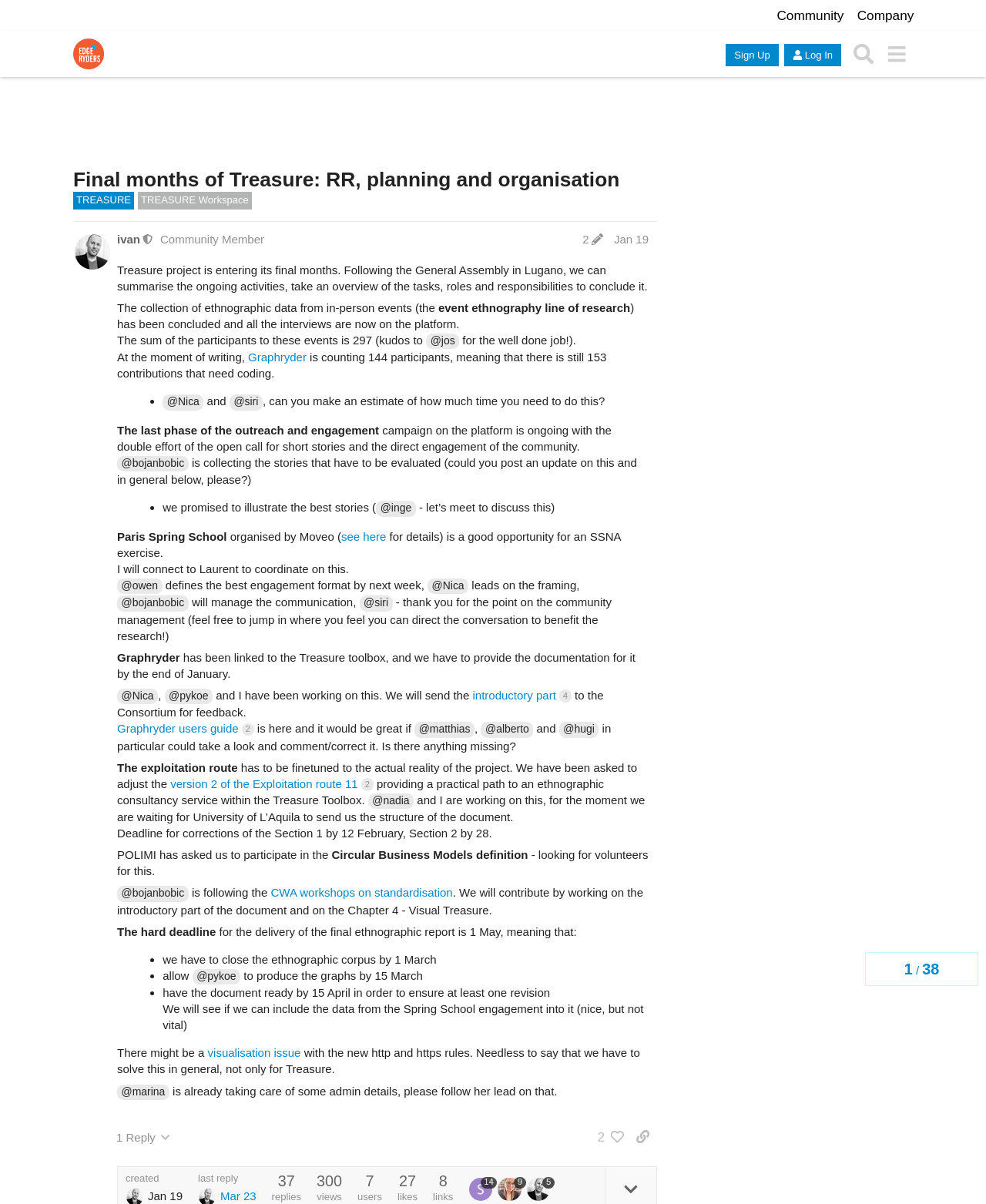Please identify the bounding box coordinates of where to click in order to follow the instruction: "View the 'Final months of Treasure: RR, planning and organisation' post".

[0.074, 0.139, 0.841, 0.16]